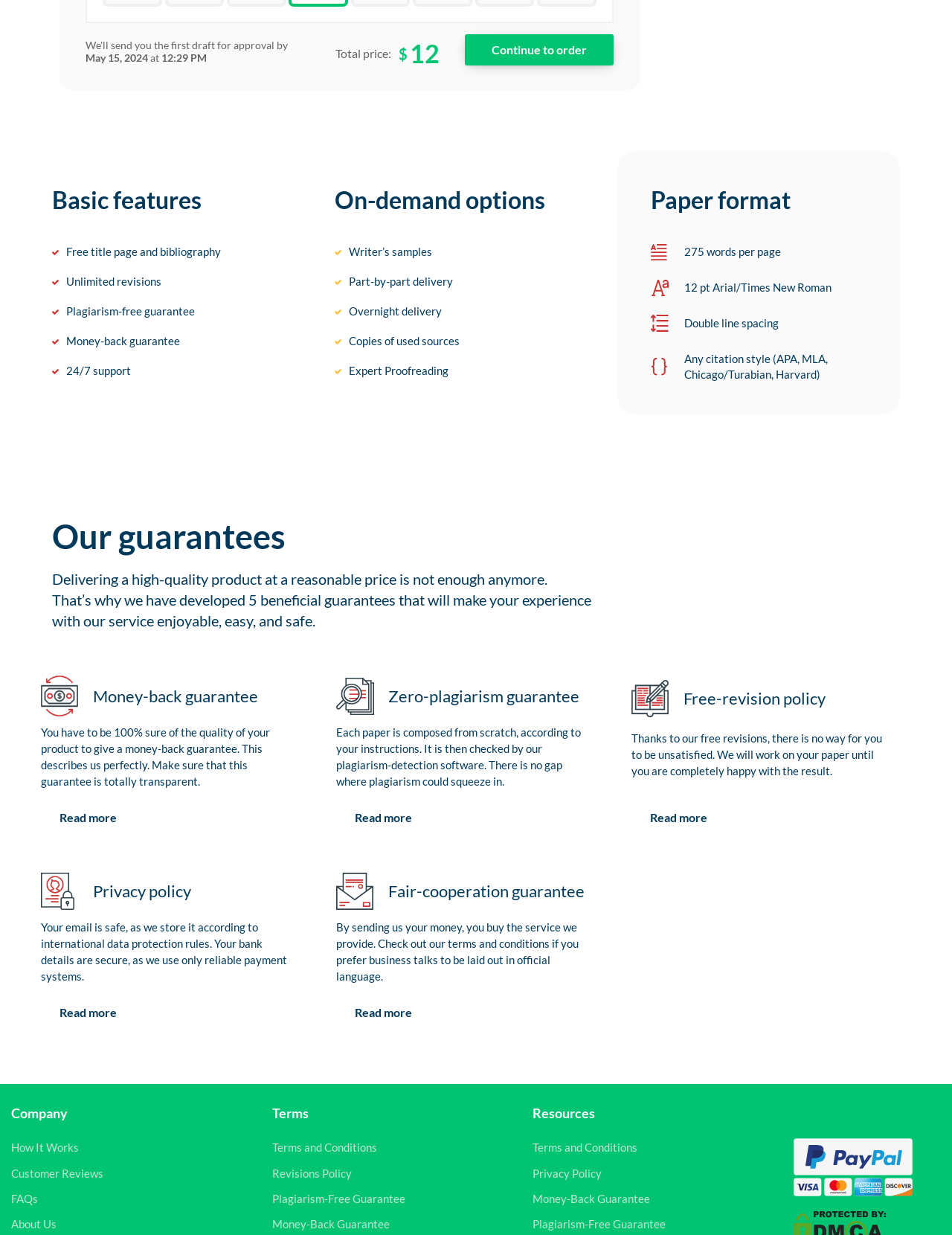Locate the bounding box coordinates of the clickable element to fulfill the following instruction: "Learn about the company". Provide the coordinates as four float numbers between 0 and 1 in the format [left, top, right, bottom].

[0.012, 0.924, 0.083, 0.934]